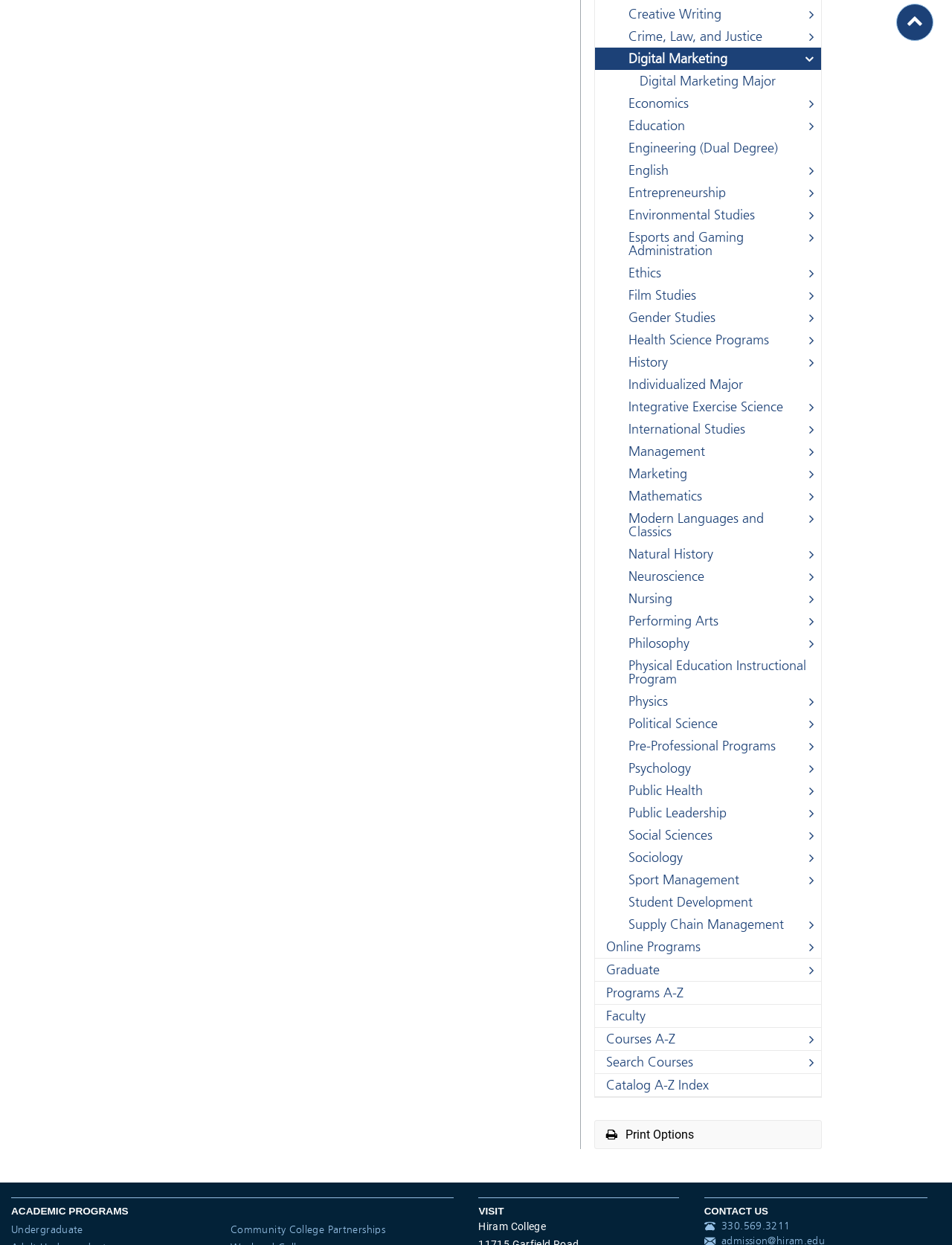How many categories are there under 'VISIT'?
Look at the image and respond to the question as thoroughly as possible.

I found the answer by looking at the link 'Community College Partnerships' under the 'VISIT' heading, which is the only category listed.